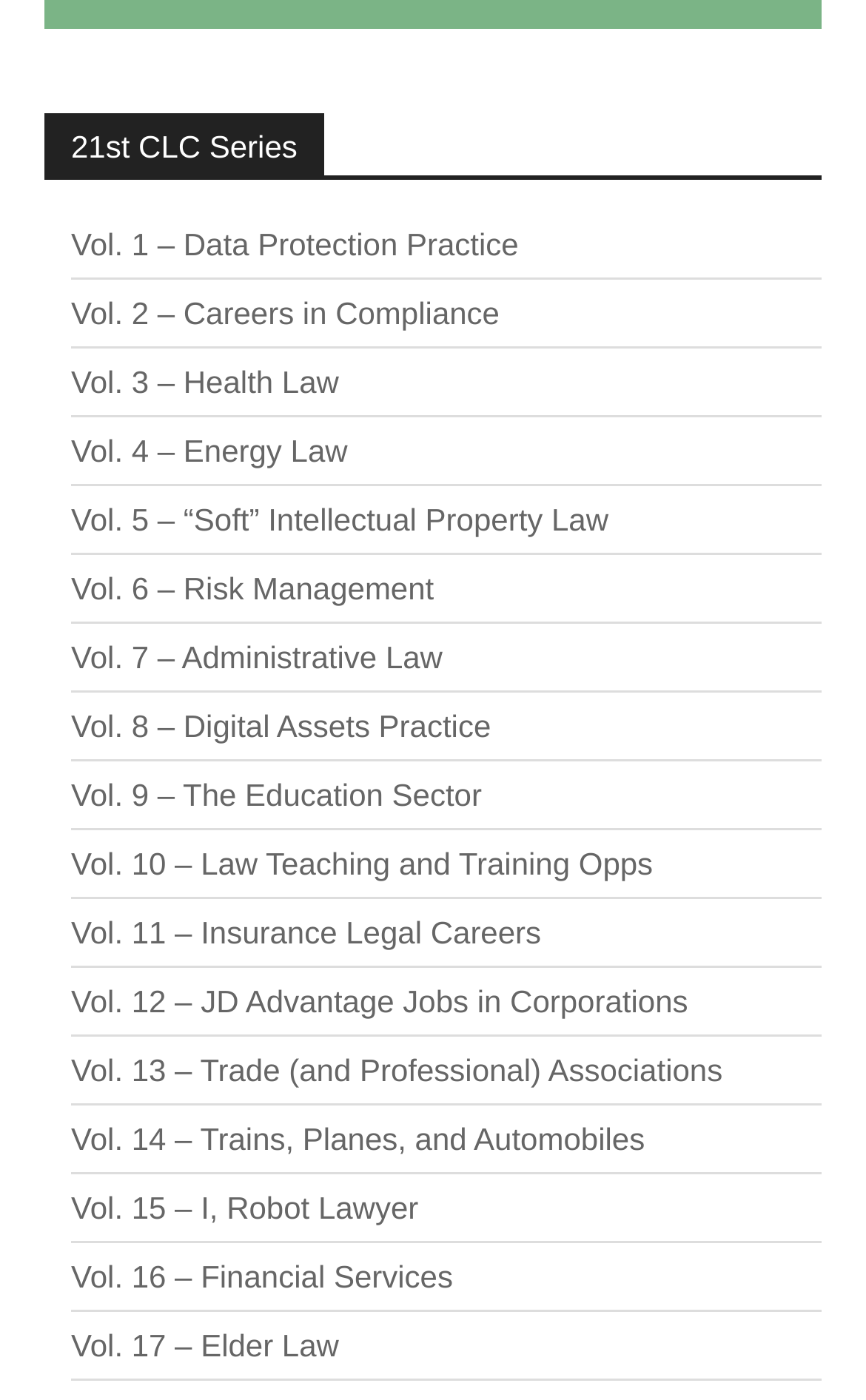Given the content of the image, can you provide a detailed answer to the question?
What is the sequence of topics from top to bottom?

I analyzed the y1 and y2 coordinates of each link and found that the sequence of topics from top to bottom is Data Protection Practice, Careers in Compliance, Health Law, and so on.